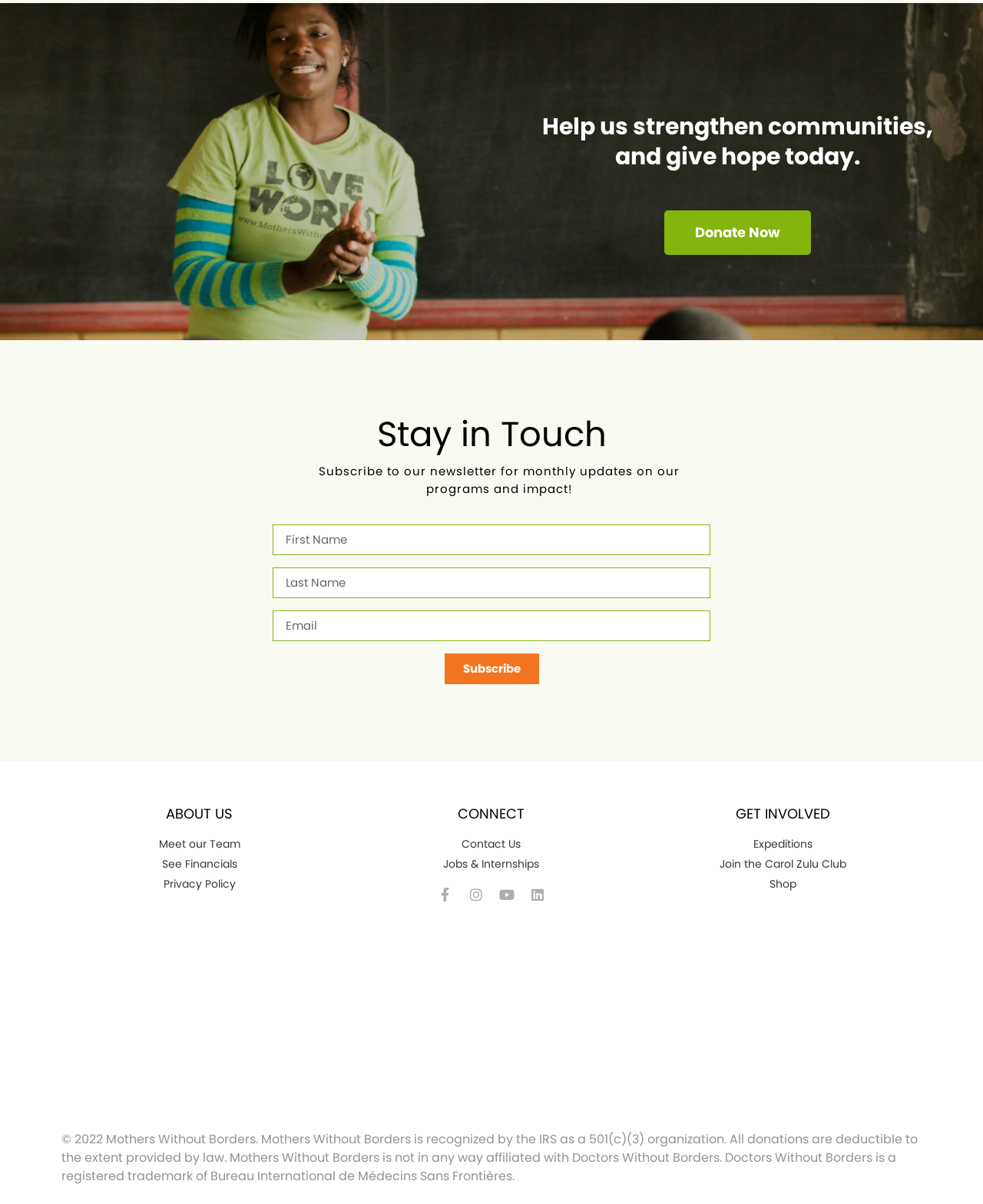Please locate the bounding box coordinates of the element that should be clicked to achieve the given instruction: "Meet our Team".

[0.062, 0.694, 0.344, 0.708]